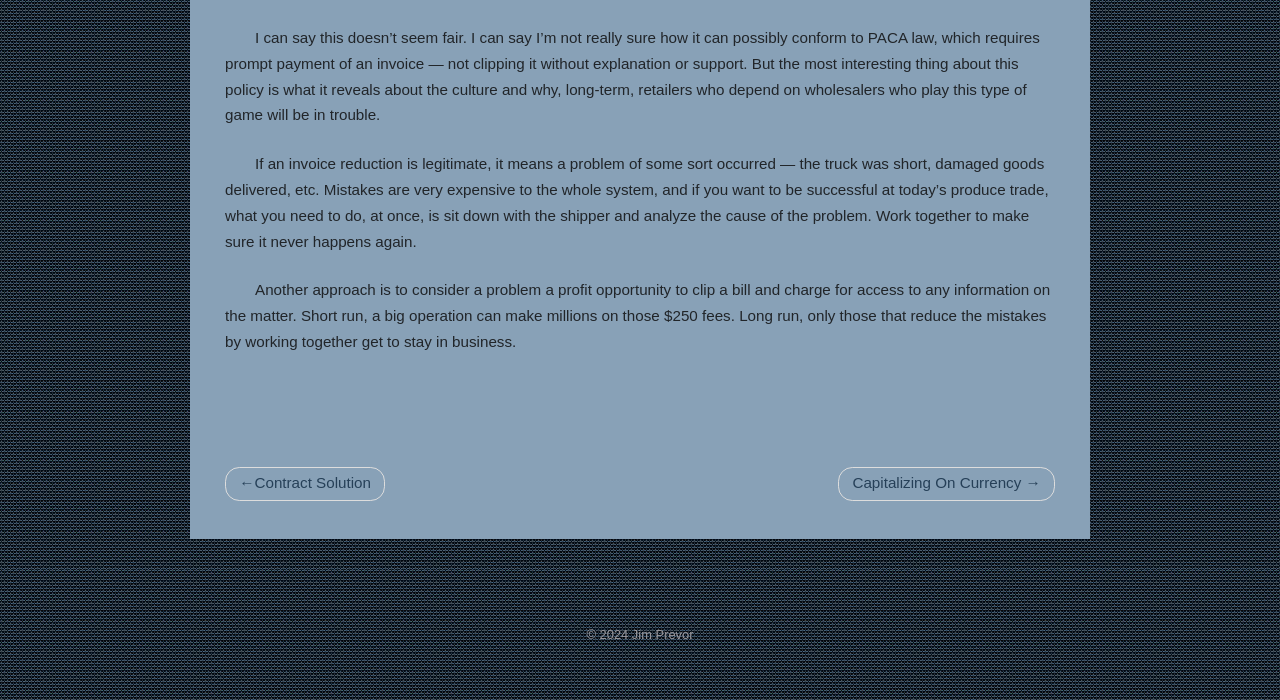Using the elements shown in the image, answer the question comprehensively: What is the copyright year of the website?

The copyright year of the website is 2024, as indicated by the text '© 2024' at the bottom of the page.